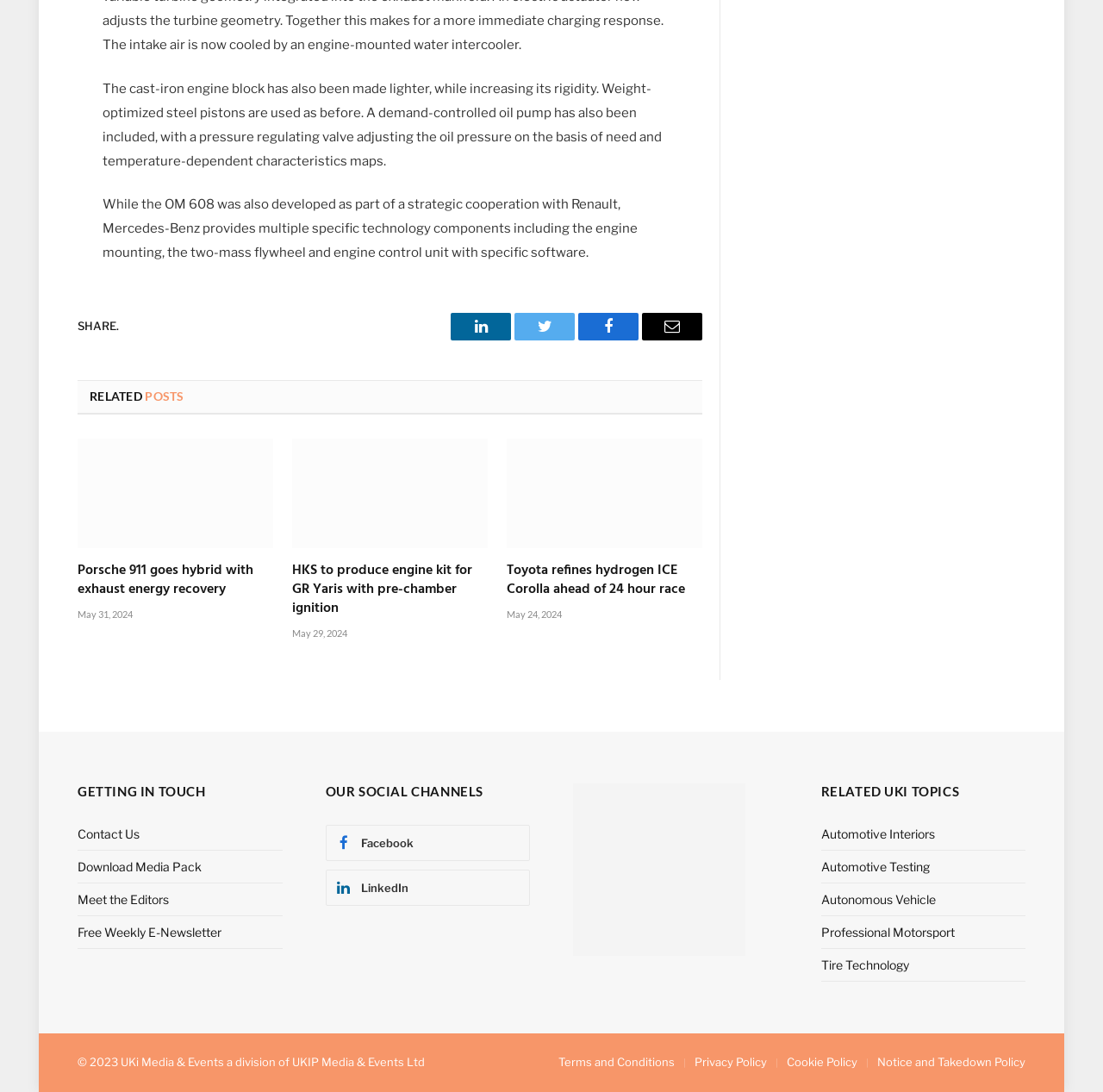Find the UI element described as: "Notice and Takedown Policy" and predict its bounding box coordinates. Ensure the coordinates are four float numbers between 0 and 1, [left, top, right, bottom].

[0.795, 0.966, 0.93, 0.979]